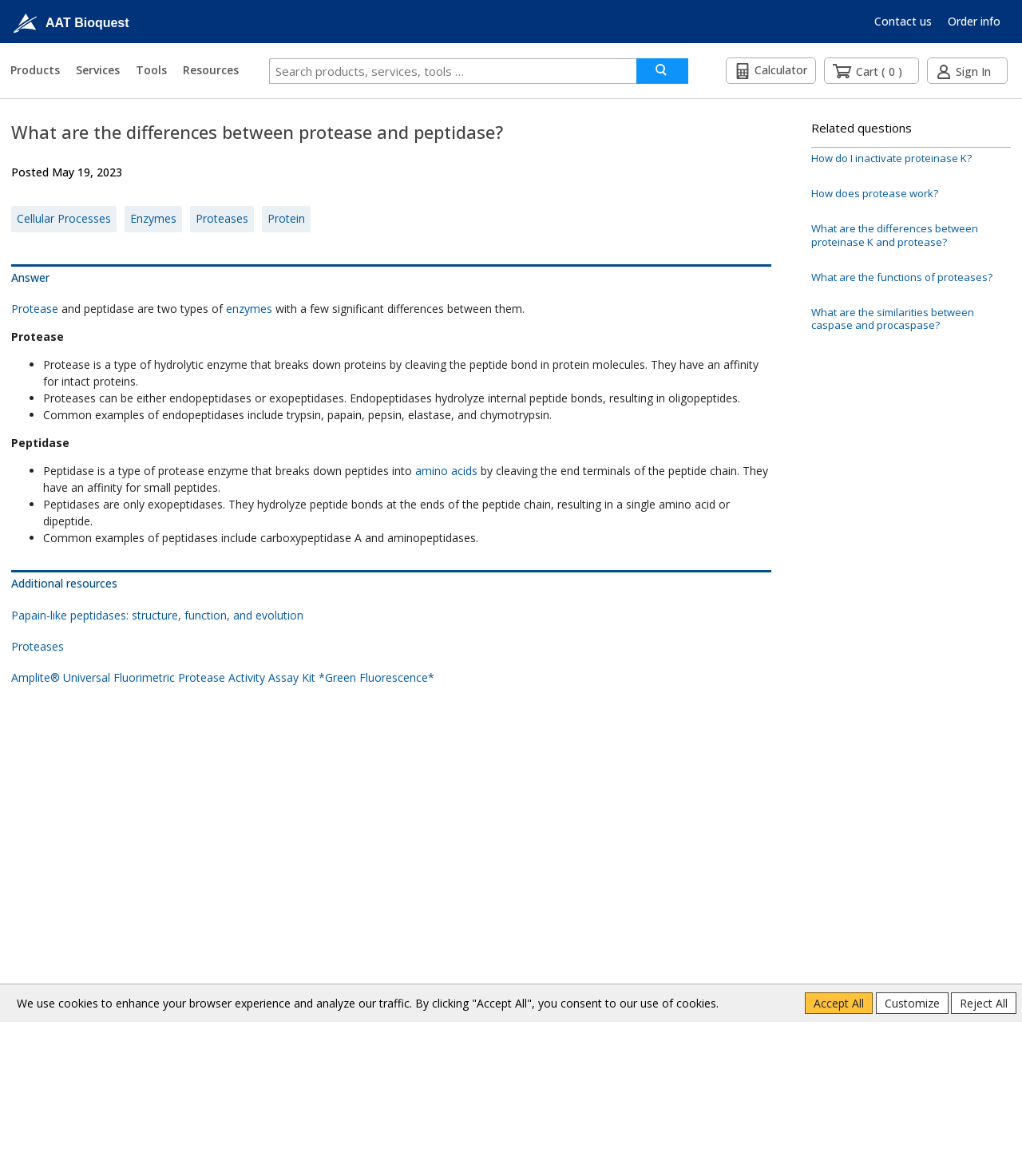What are the functions of proteases?
Please provide an in-depth and detailed response to the question.

Proteases are enzymes that break down proteins into smaller peptides or individual amino acids. They have an affinity for intact proteins and can be either endopeptidases or exopeptidases.